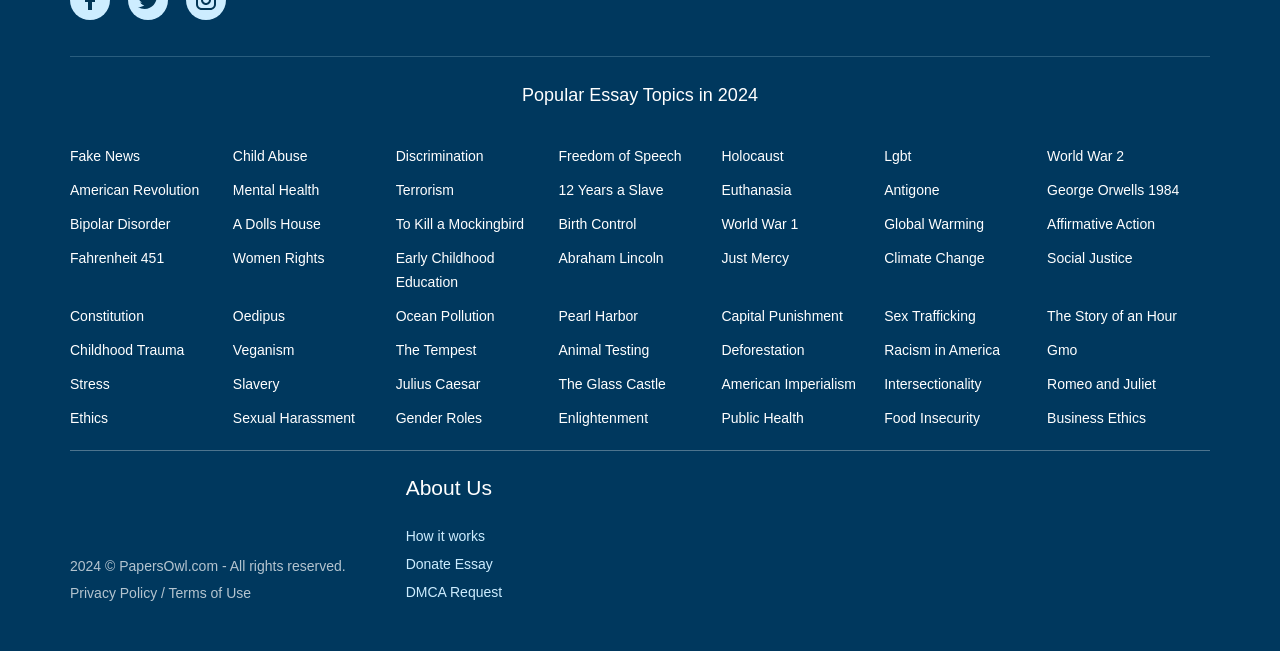Identify the bounding box coordinates for the element that needs to be clicked to fulfill this instruction: "Check the 'Privacy Policy'". Provide the coordinates in the format of four float numbers between 0 and 1: [left, top, right, bottom].

[0.055, 0.898, 0.123, 0.923]